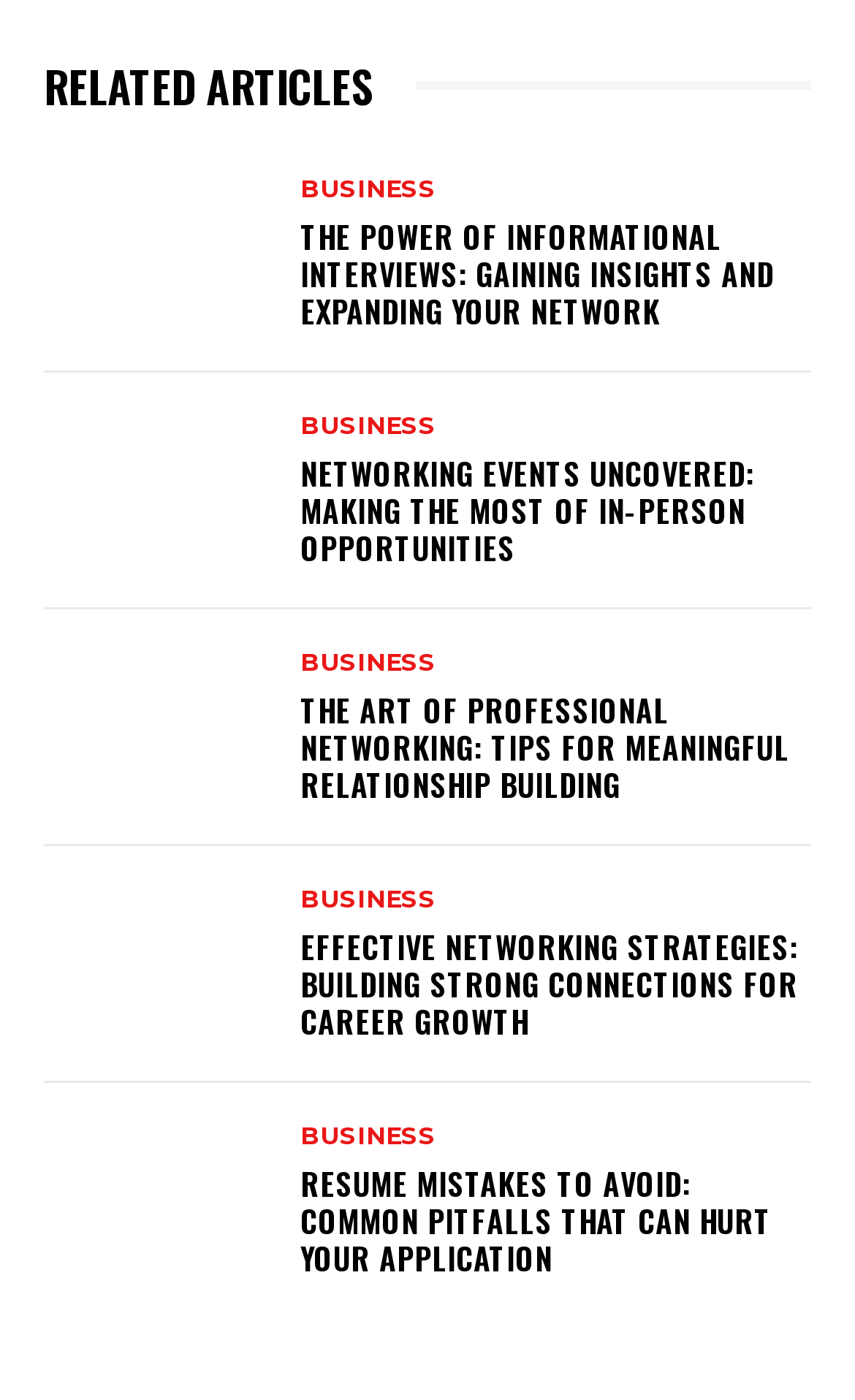Locate the bounding box coordinates of the clickable area to execute the instruction: "Explore business articles". Provide the coordinates as four float numbers between 0 and 1, represented as [left, top, right, bottom].

[0.351, 0.127, 0.51, 0.144]